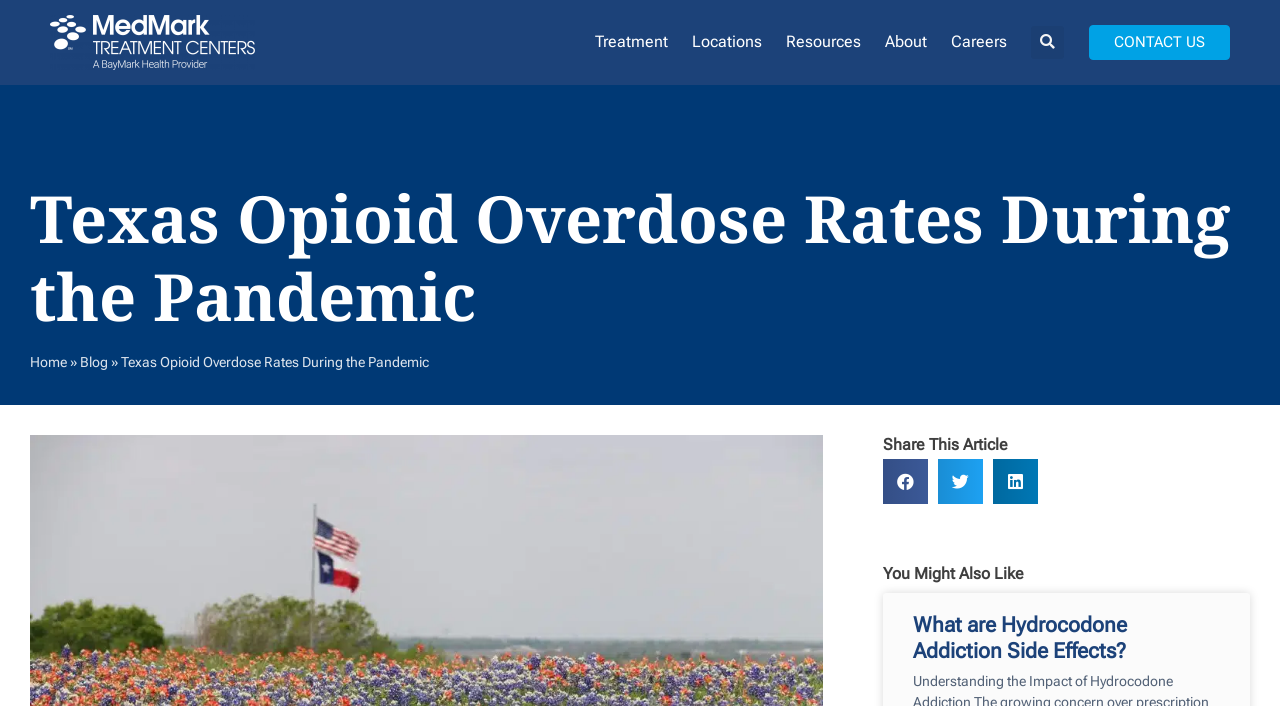Find the bounding box coordinates for the HTML element described as: "Contact Us". The coordinates should consist of four float values between 0 and 1, i.e., [left, top, right, bottom].

[0.851, 0.036, 0.961, 0.085]